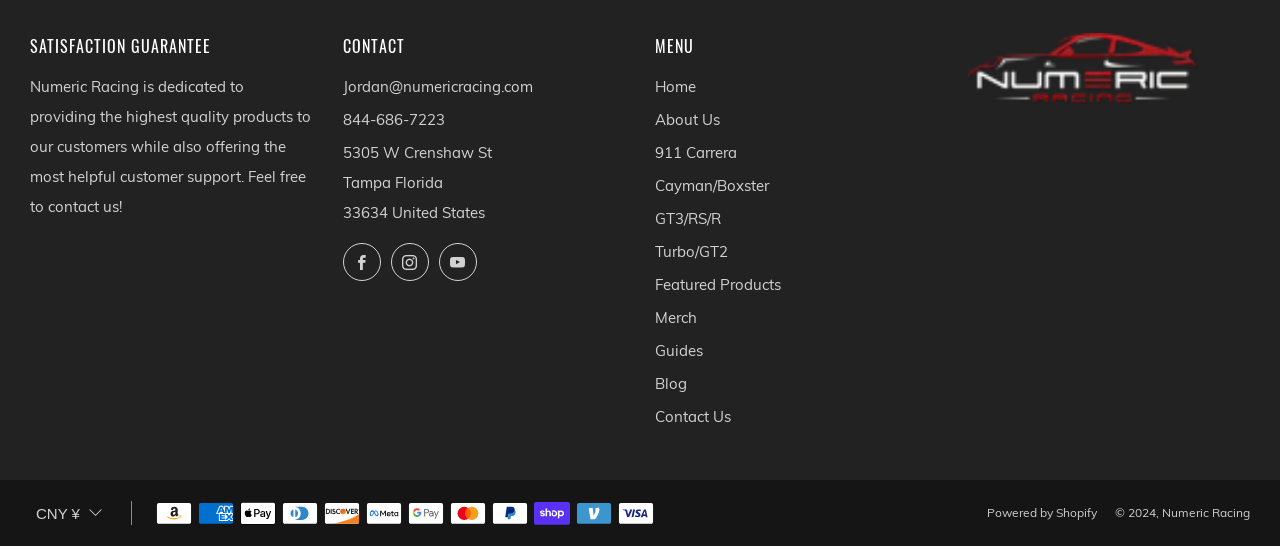Pinpoint the bounding box coordinates for the area that should be clicked to perform the following instruction: "Go to the Home page".

[0.512, 0.142, 0.544, 0.176]